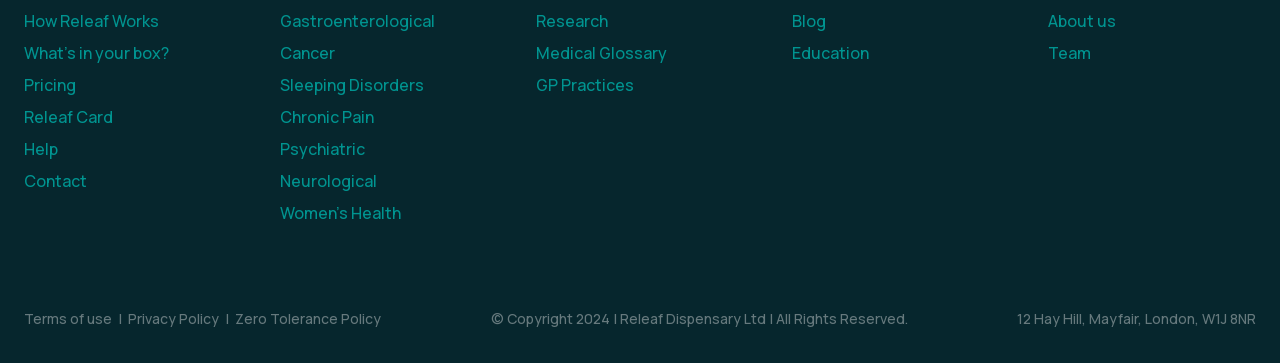Based on the element description: "Terms of use", identify the bounding box coordinates for this UI element. The coordinates must be four float numbers between 0 and 1, listed as [left, top, right, bottom].

[0.019, 0.851, 0.088, 0.903]